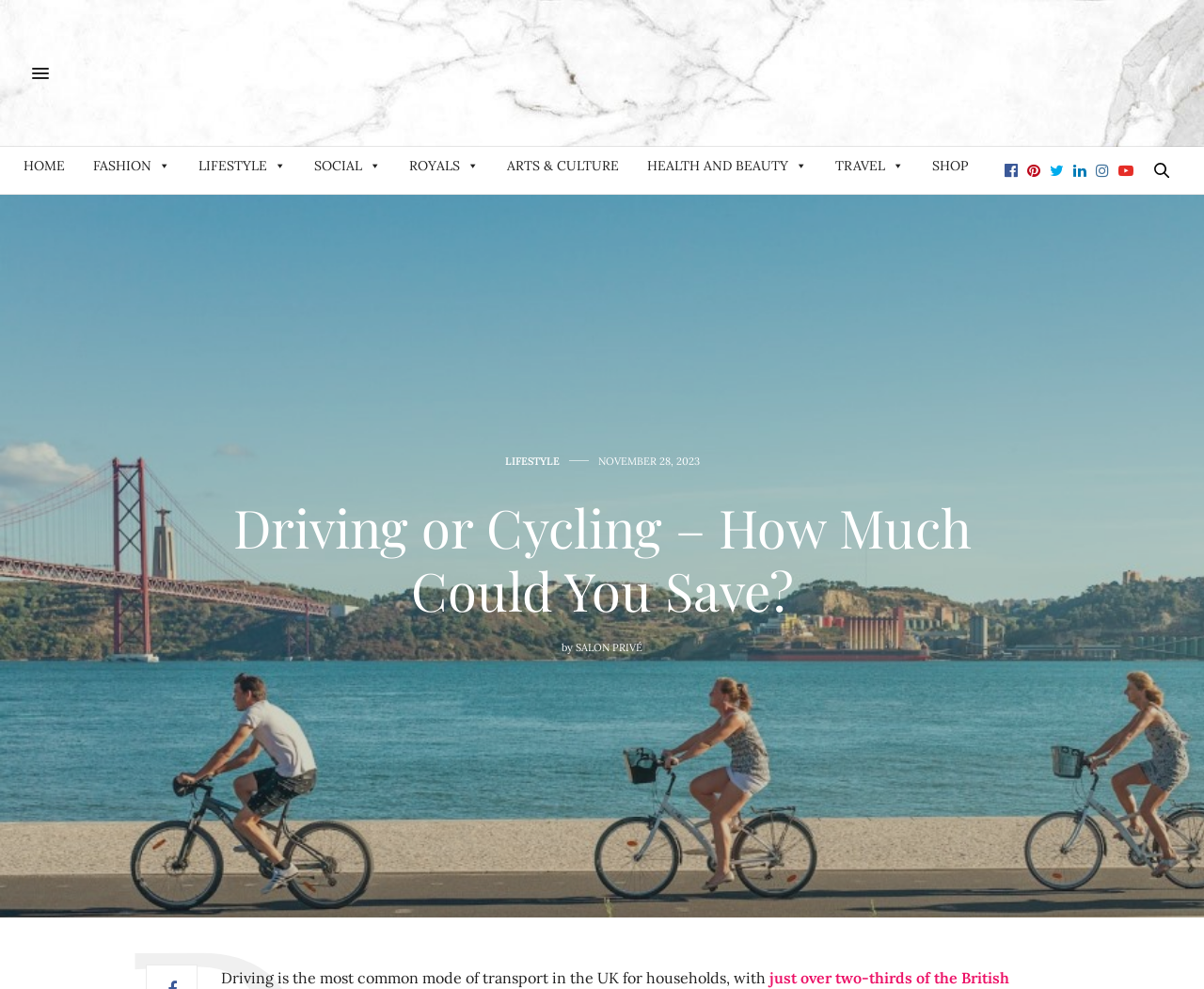Please identify the bounding box coordinates of the element's region that I should click in order to complete the following instruction: "View the 'Salon Prive Mag' image". The bounding box coordinates consist of four float numbers between 0 and 1, i.e., [left, top, right, bottom].

[0.062, 0.029, 0.241, 0.095]